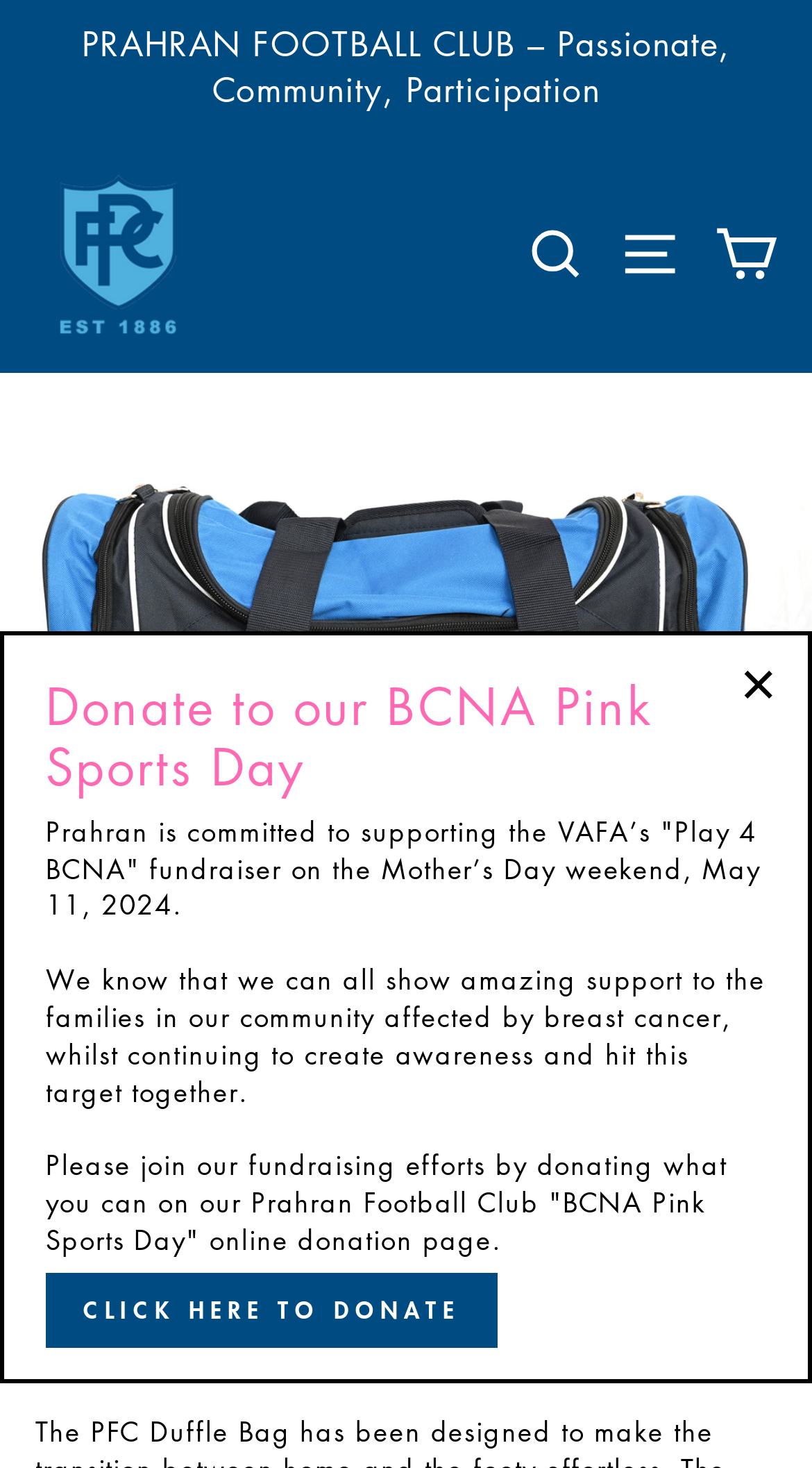What is the price of the PFC Duffle Bag?
Examine the image and provide an in-depth answer to the question.

I found the answer by looking at the product information section, where I saw a static text element with the price '$35.00' next to a static text element with the label 'Regular price'. This suggests that the price of the PFC Duffle Bag is $35.00.